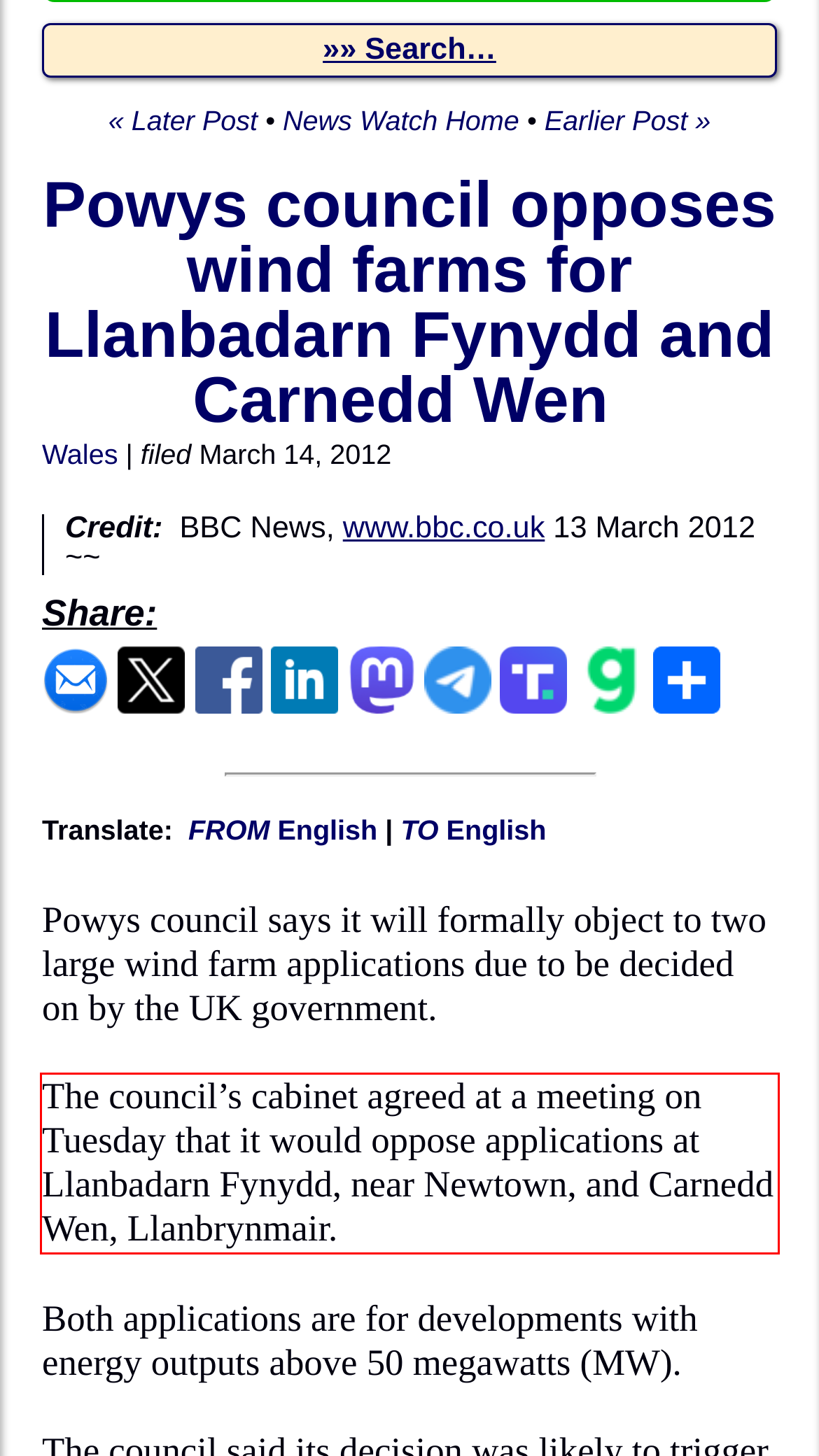Given the screenshot of a webpage, identify the red rectangle bounding box and recognize the text content inside it, generating the extracted text.

The council’s cabinet agreed at a meeting on Tuesday that it would oppose applications at Llanbadarn Fynydd, near Newtown, and Carnedd Wen, Llanbrynmair.